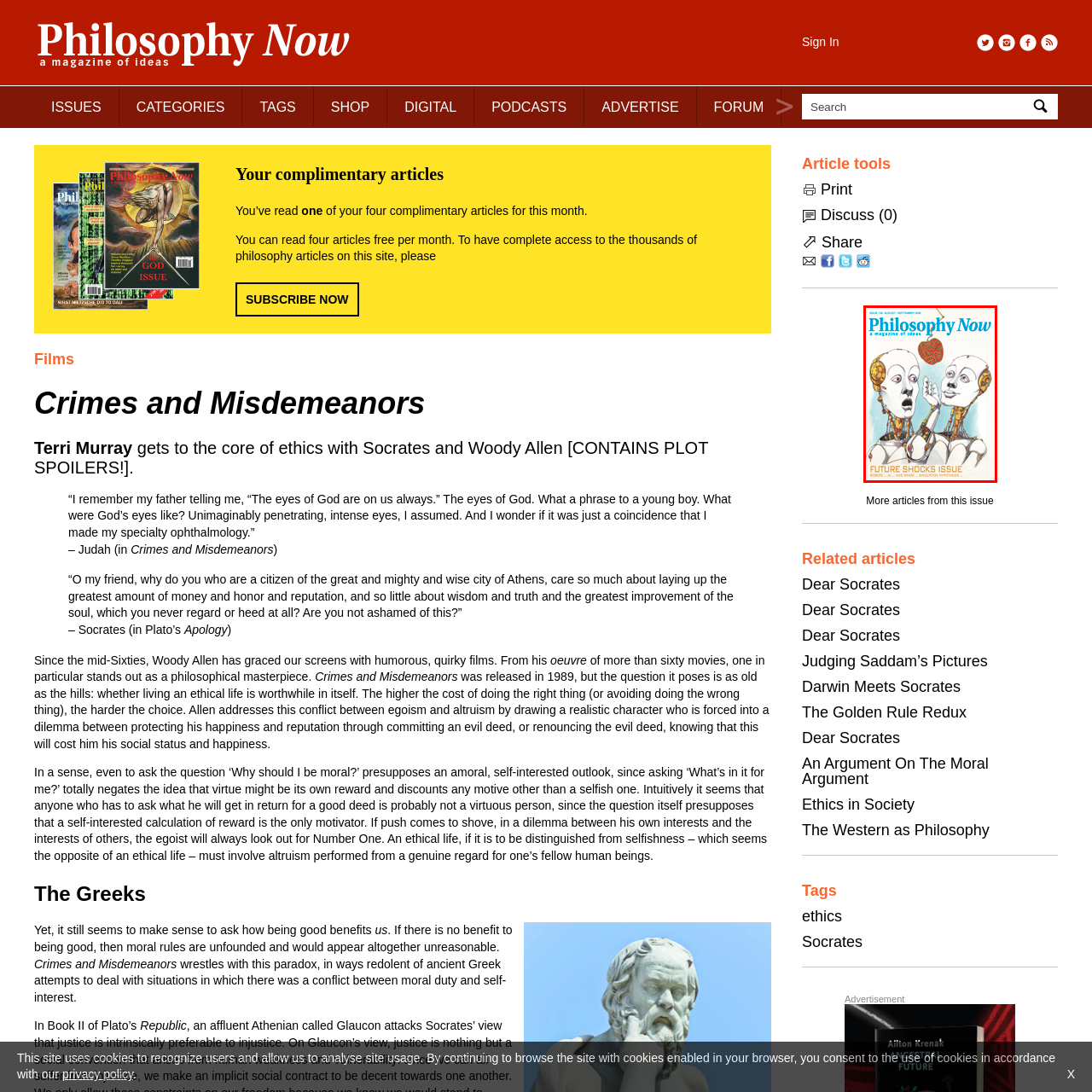What is the subject of conversation between the two humanoid robots?
Focus on the image highlighted within the red borders and answer with a single word or short phrase derived from the image.

Technology and consciousness